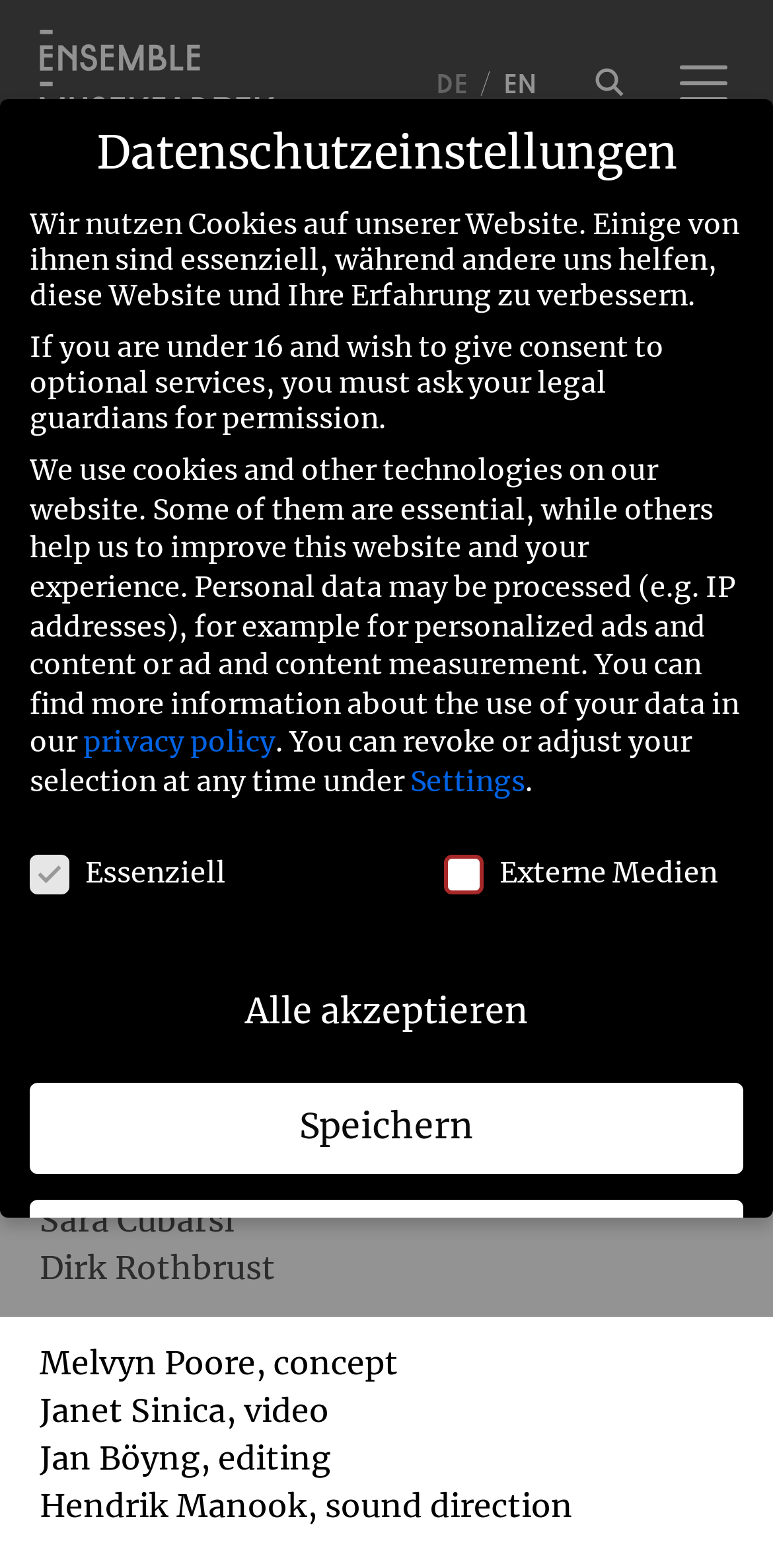Identify the bounding box coordinates for the region of the element that should be clicked to carry out the instruction: "Load the video". The bounding box coordinates should be four float numbers between 0 and 1, i.e., [left, top, right, bottom].

[0.338, 0.424, 0.662, 0.465]